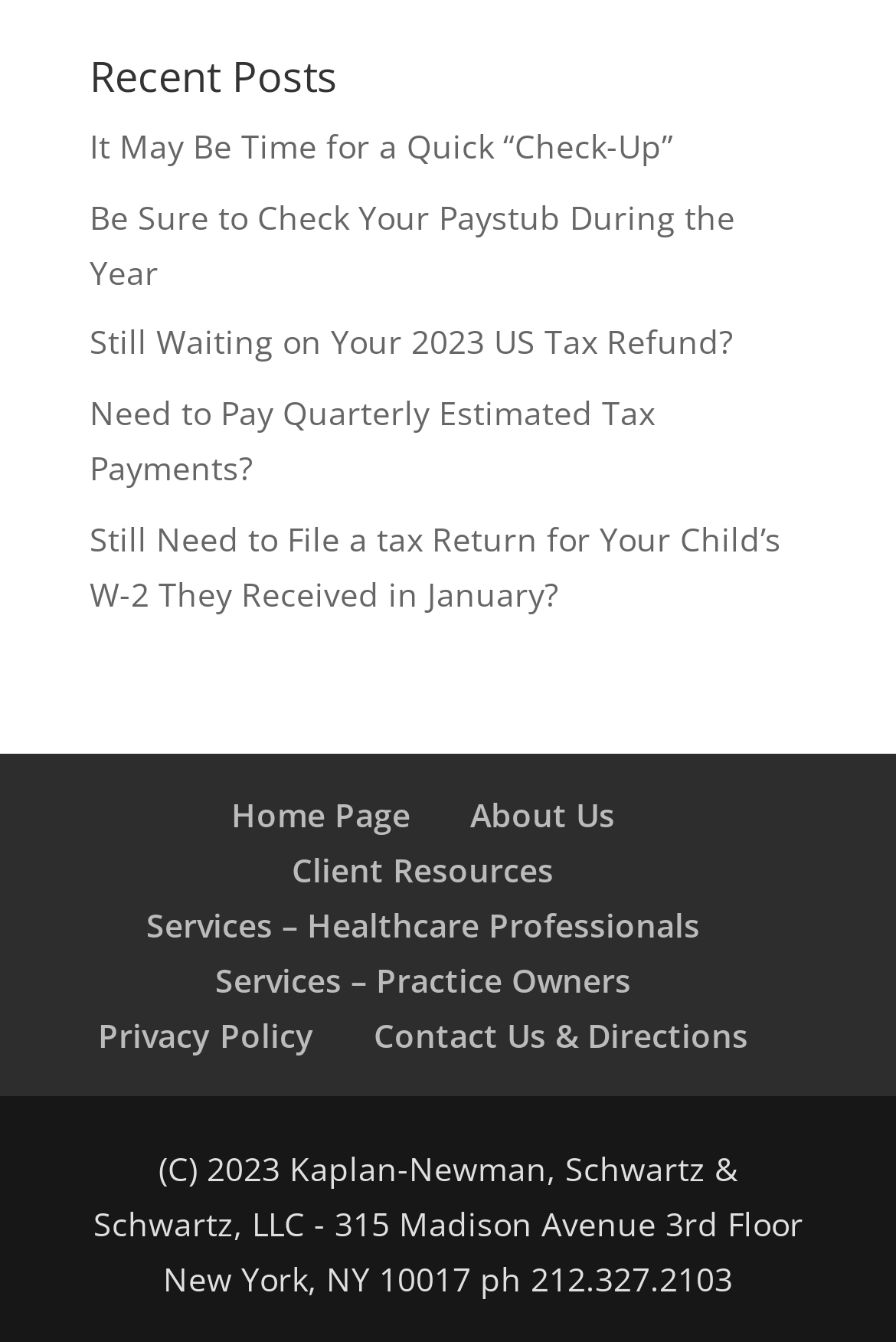Determine the bounding box coordinates of the clickable region to execute the instruction: "learn about services for healthcare professionals". The coordinates should be four float numbers between 0 and 1, denoted as [left, top, right, bottom].

[0.163, 0.673, 0.781, 0.705]